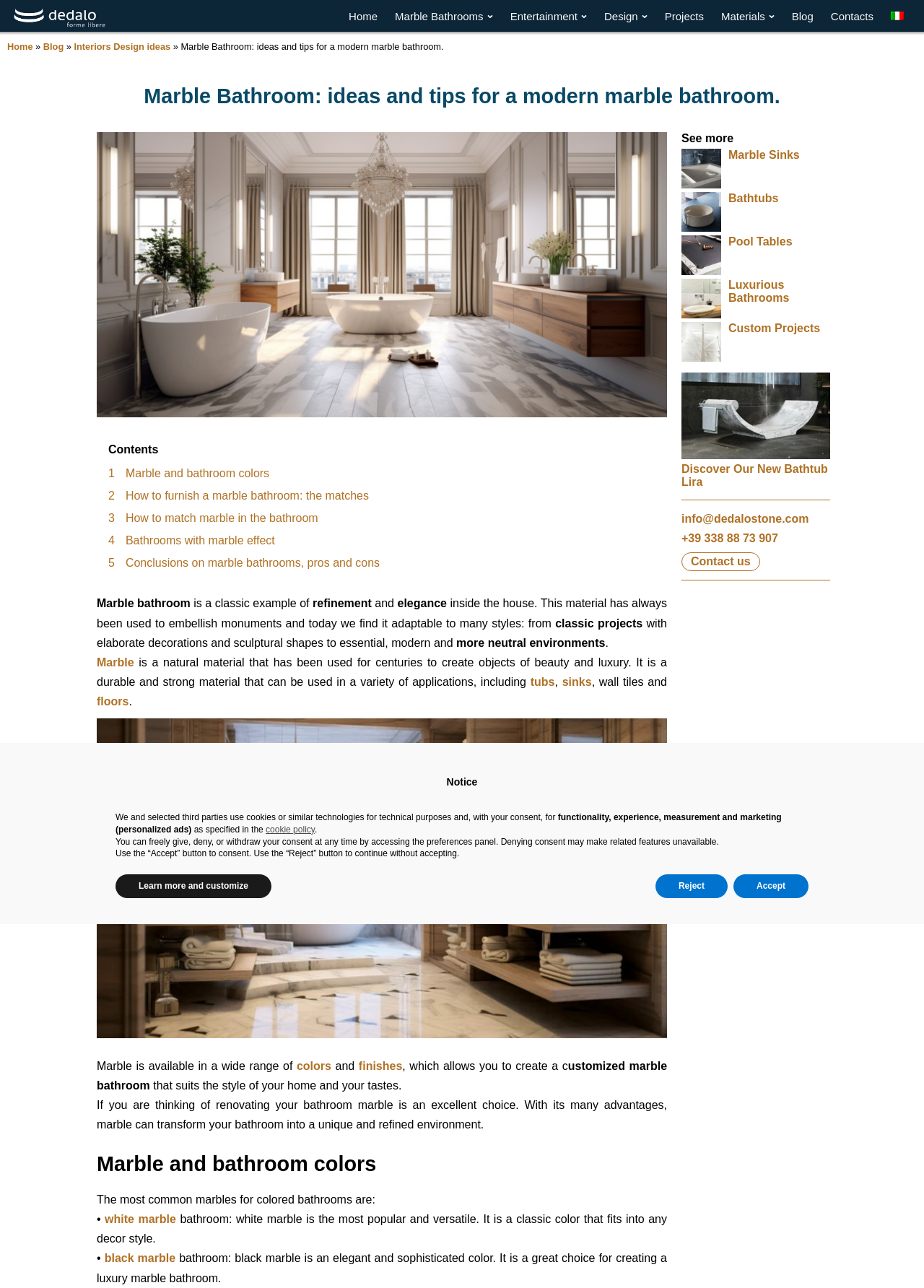Locate the bounding box coordinates of the clickable region to complete the following instruction: "Read the blog."

[0.857, 0.008, 0.88, 0.017]